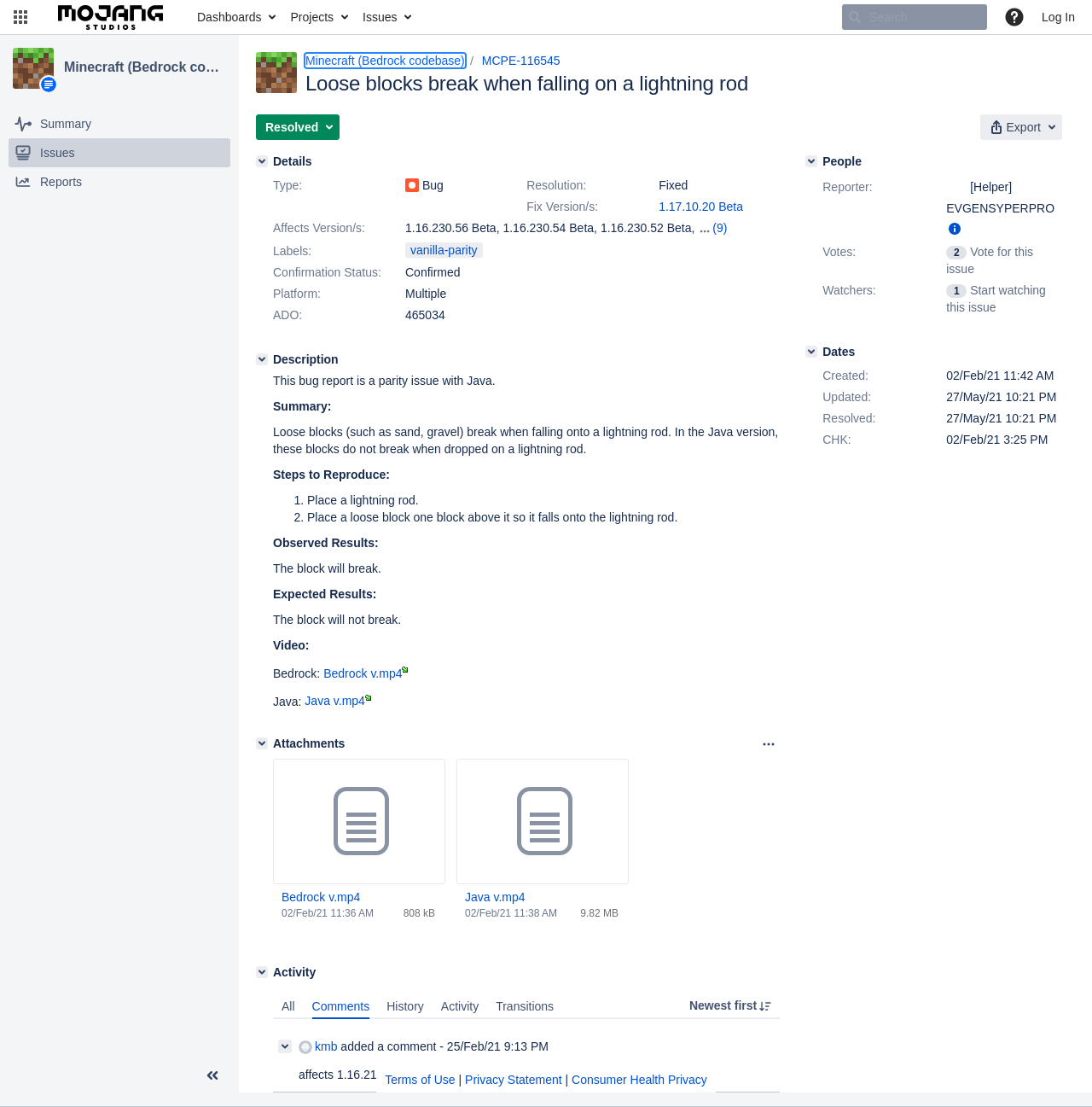Identify the bounding box coordinates of the HTML element based on this description: "All".

[0.25, 0.898, 0.278, 0.921]